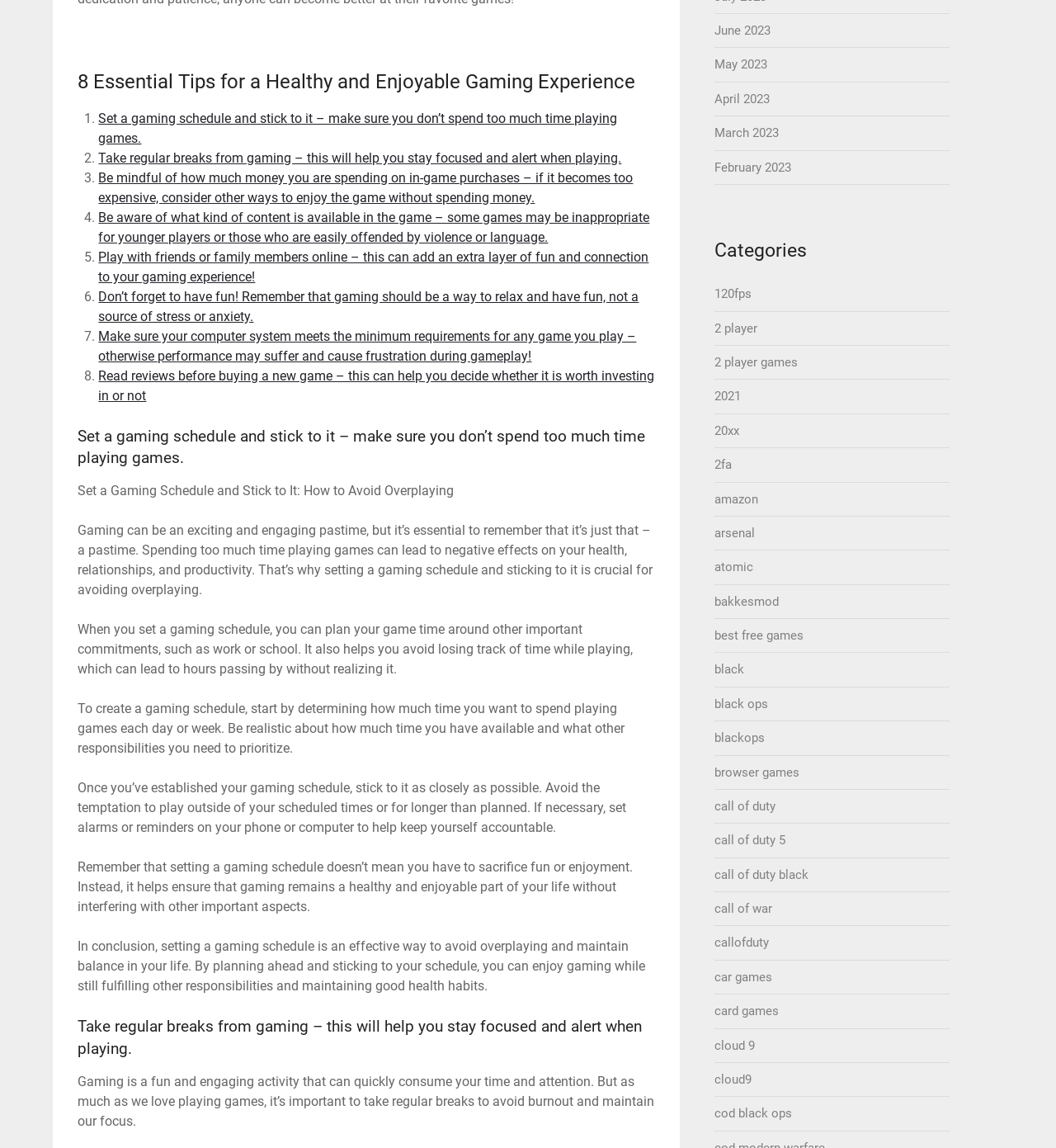Answer with a single word or phrase: 
How many essential tips are provided on the webpage?

8